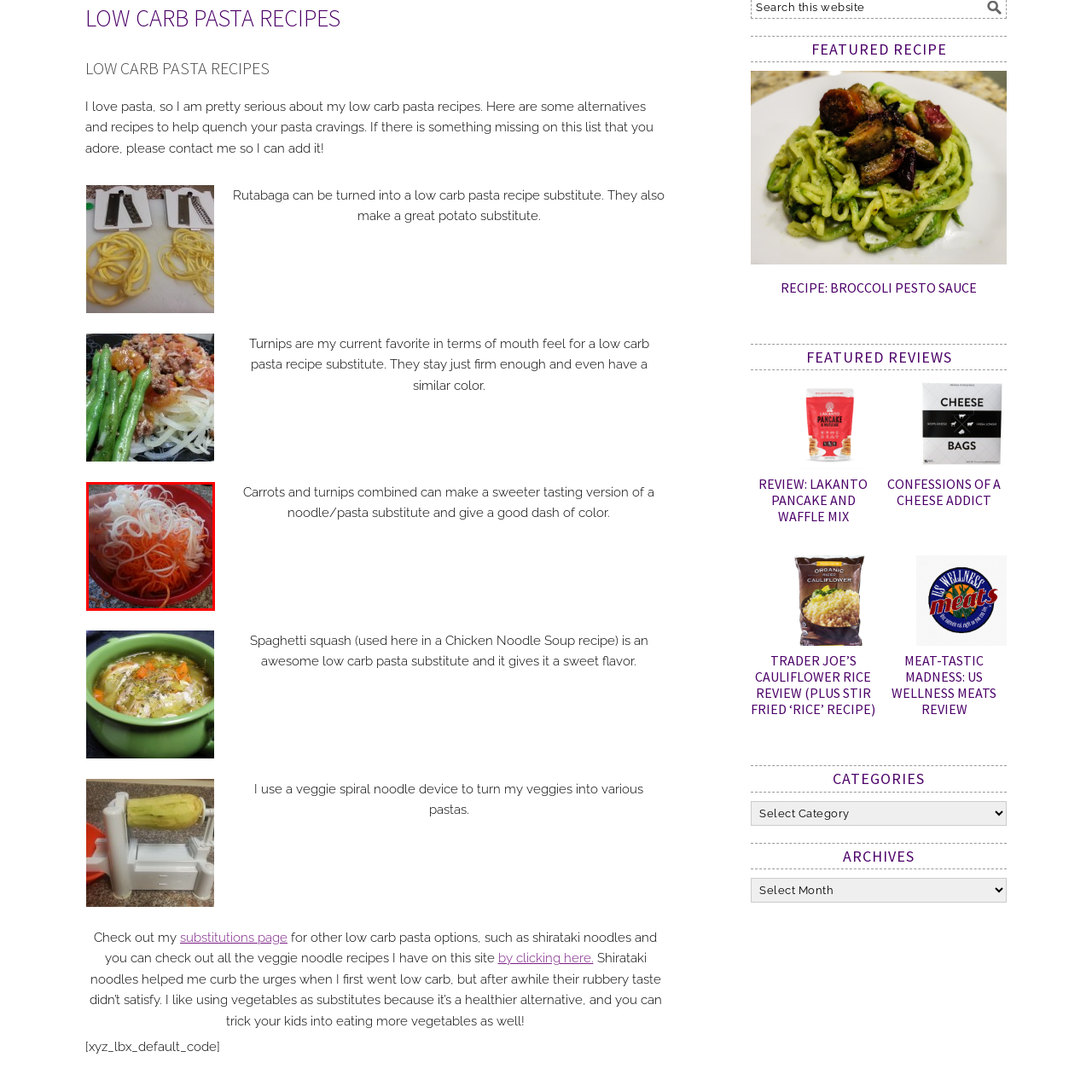Concentrate on the image section marked by the red rectangle and answer the following question comprehensively, using details from the image: What is the benefit of this dish for those seeking to satisfy their pasta cravings?

The caption explains that this dish is a low-carb culinary creation, perfect for those seeking to satisfy their pasta cravings without the carbs, which highlights the benefit of this dish.